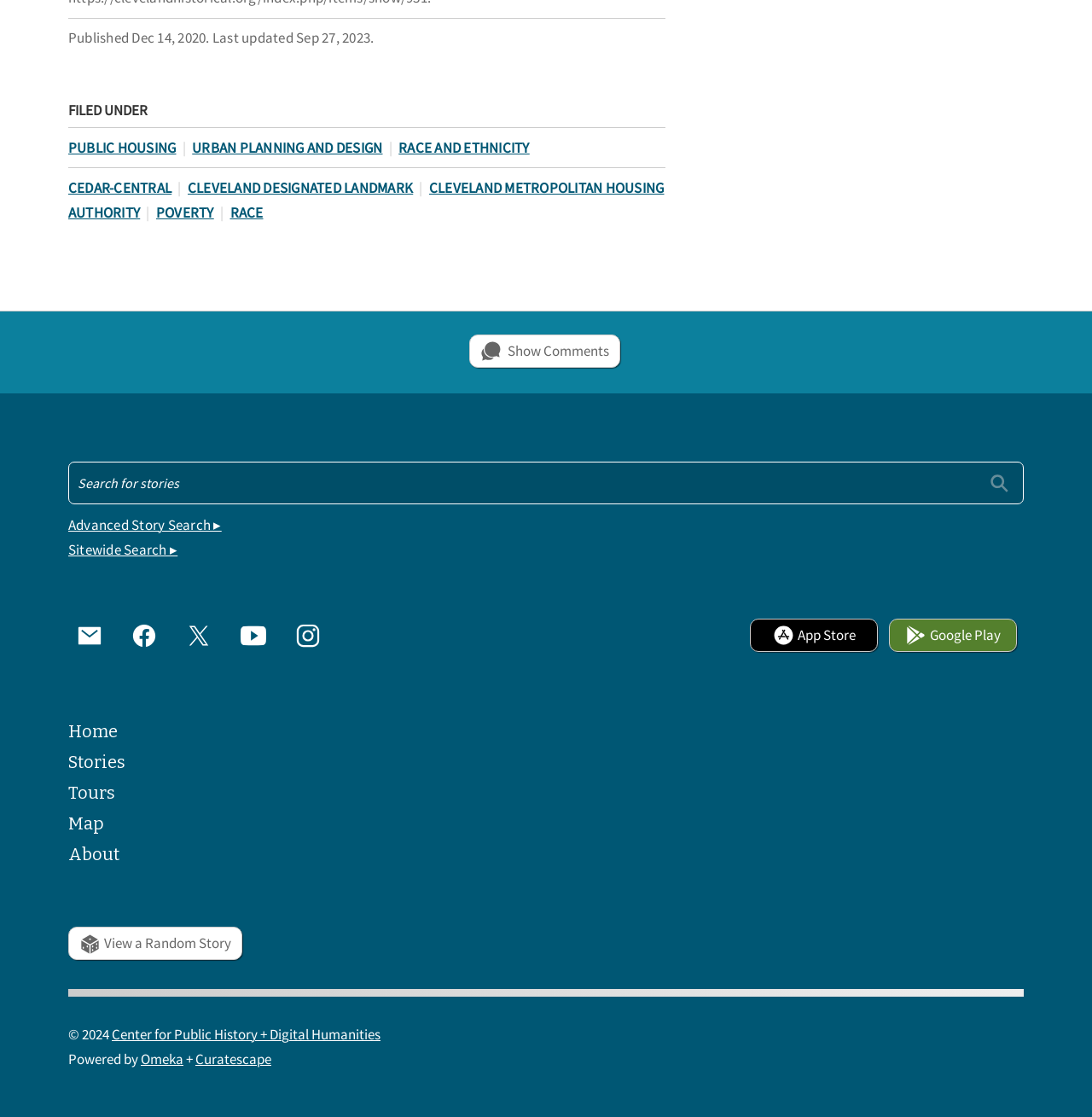Please reply to the following question using a single word or phrase: 
What is the purpose of the 'Search - Footer' textbox?

Search